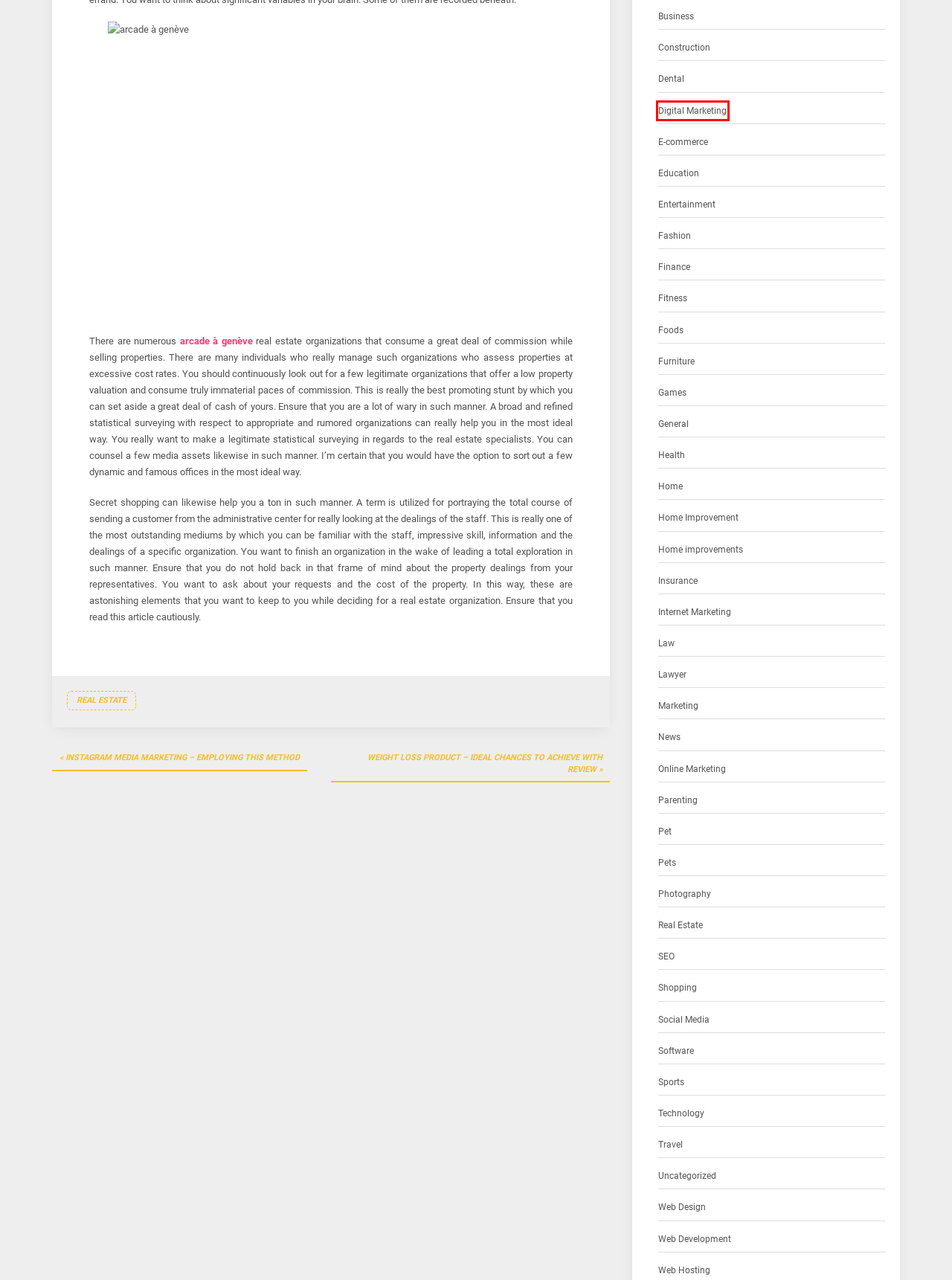Look at the screenshot of a webpage with a red bounding box and select the webpage description that best corresponds to the new page after clicking the element in the red box. Here are the options:
A. SEO Archives - Iver Nature
B. Digital Marketing Archives - Iver Nature
C. E-commerce Archives - Iver Nature
D. Web Development Archives - Iver Nature
E. News Archives - Iver Nature
F. Finance Archives - Iver Nature
G. Internet Marketing Archives - Iver Nature
H. Parenting Archives - Iver Nature

B